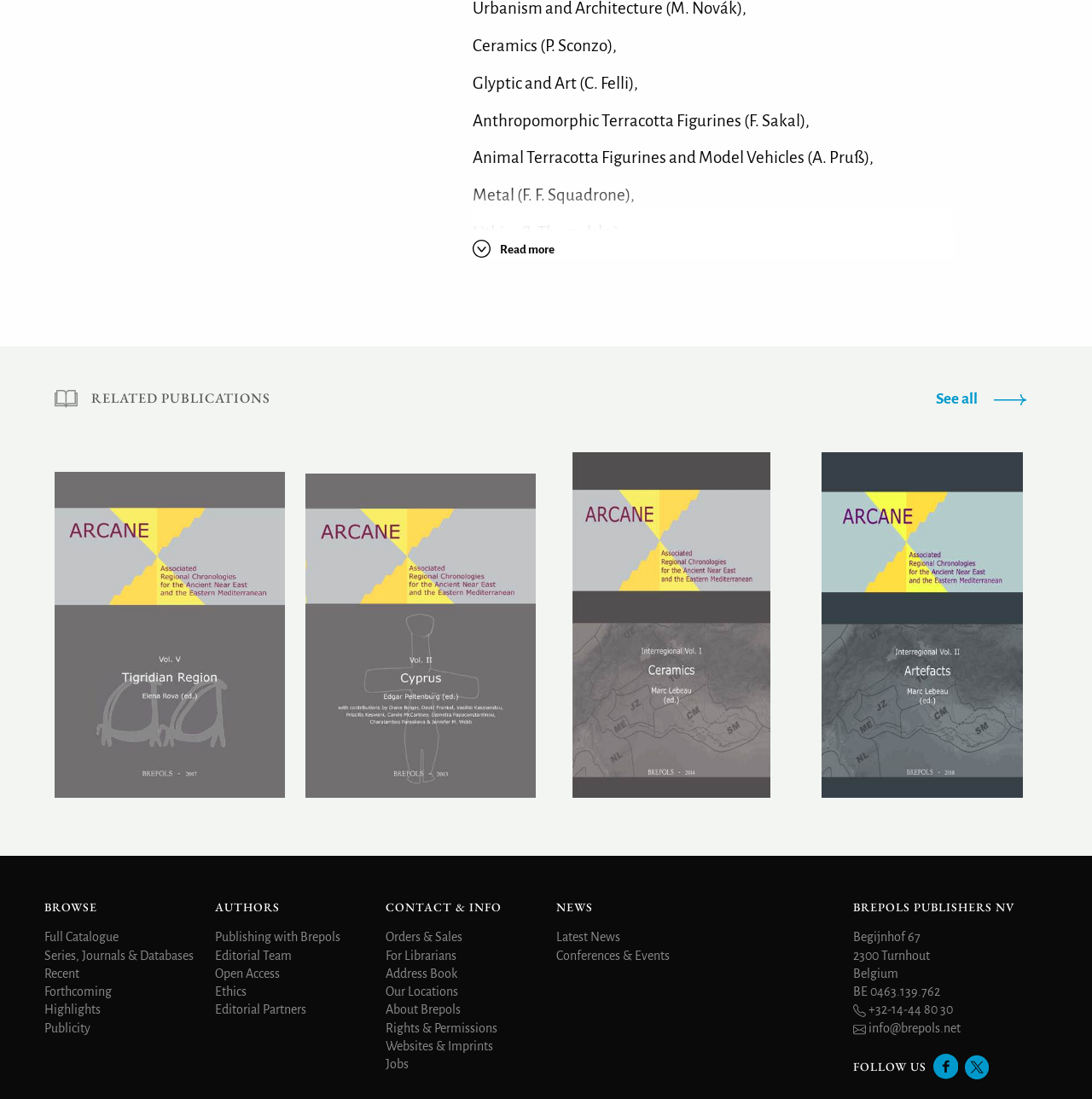Indicate the bounding box coordinates of the element that must be clicked to execute the instruction: "View related publications". The coordinates should be given as four float numbers between 0 and 1, i.e., [left, top, right, bottom].

[0.083, 0.354, 0.248, 0.371]